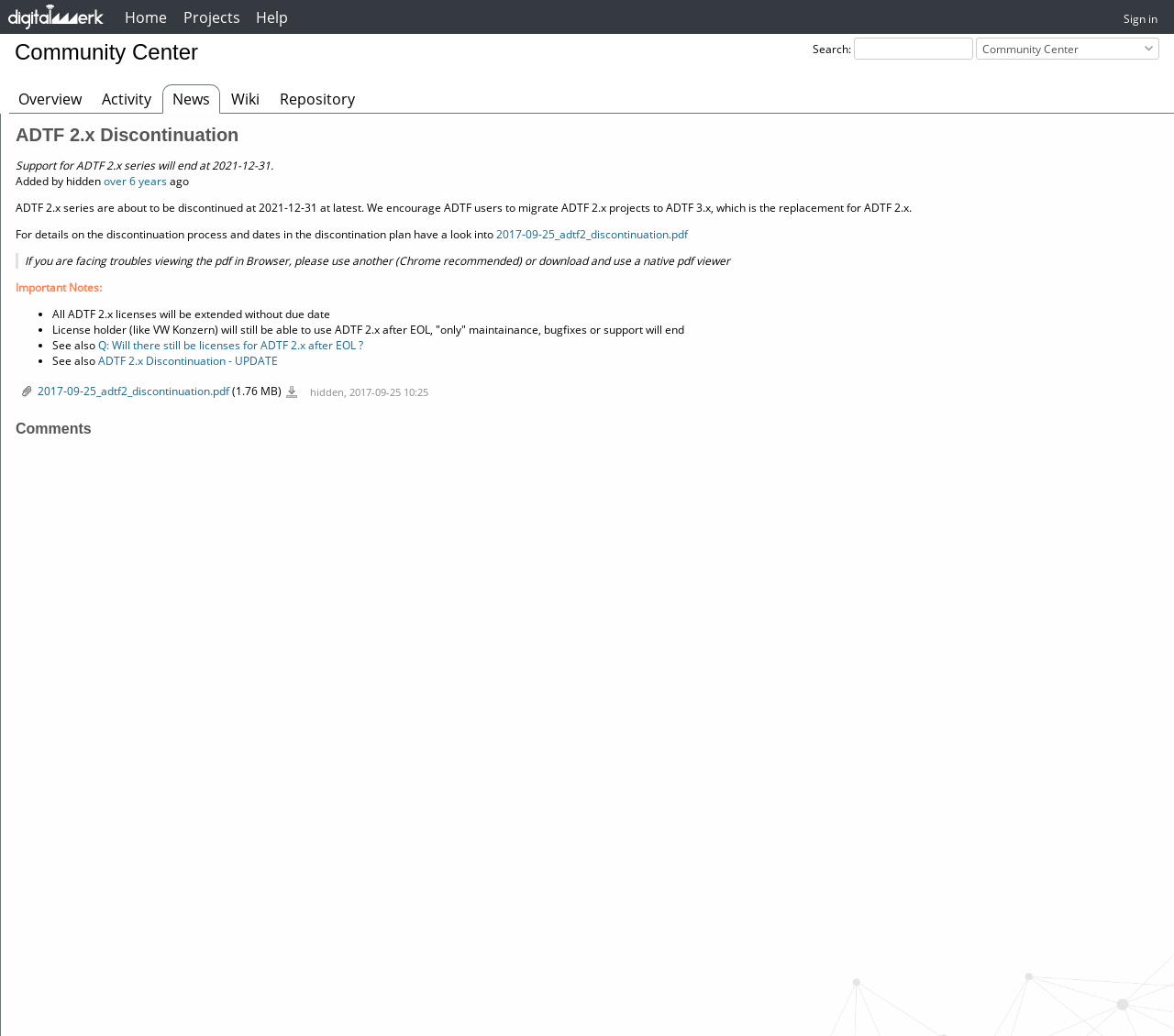Return the bounding box coordinates of the UI element that corresponds to this description: "Sign in". The coordinates must be given as four float numbers in the range of 0 and 1, [left, top, right, bottom].

[0.957, 0.01, 0.986, 0.025]